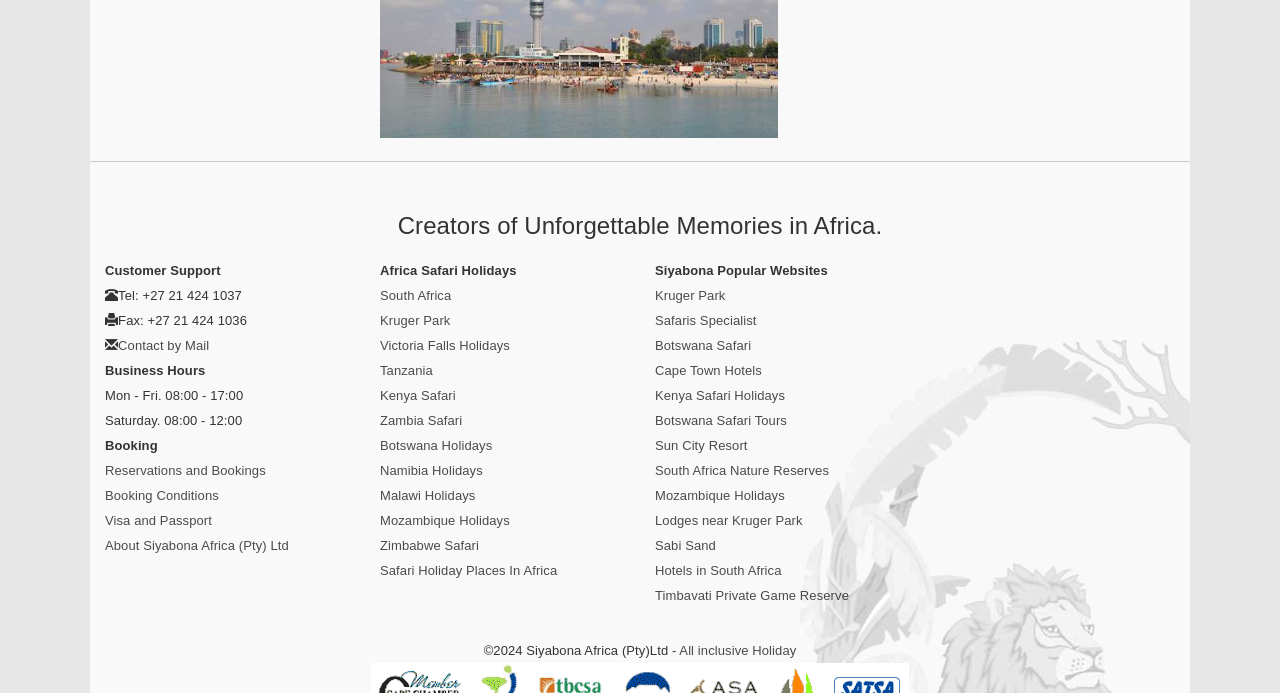Identify the bounding box coordinates for the element you need to click to achieve the following task: "Contact customer support by mail". The coordinates must be four float values ranging from 0 to 1, formatted as [left, top, right, bottom].

[0.092, 0.487, 0.163, 0.509]